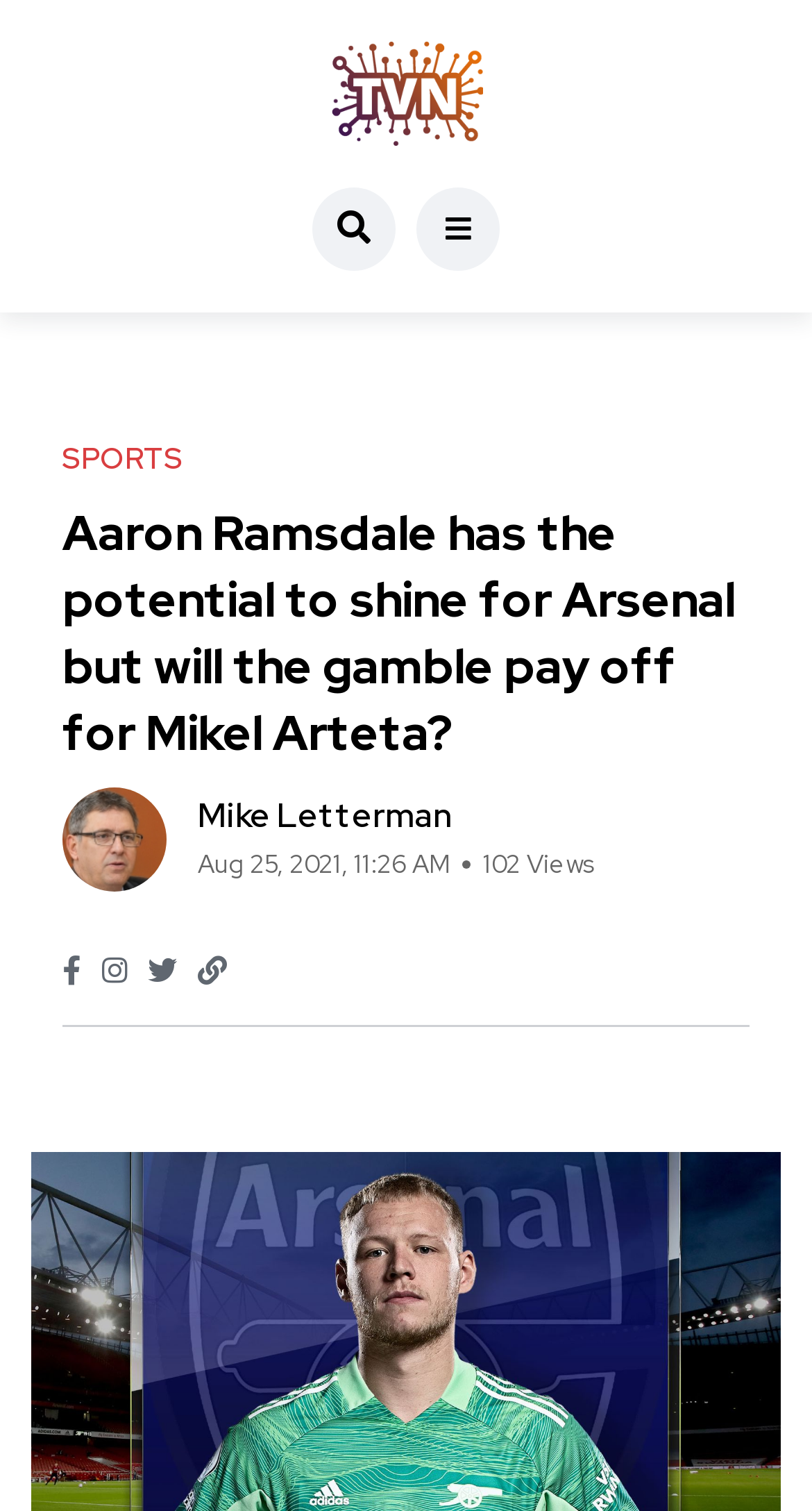Provide a one-word or one-phrase answer to the question:
When was the article published?

Aug 25, 2021, 11:26 AM